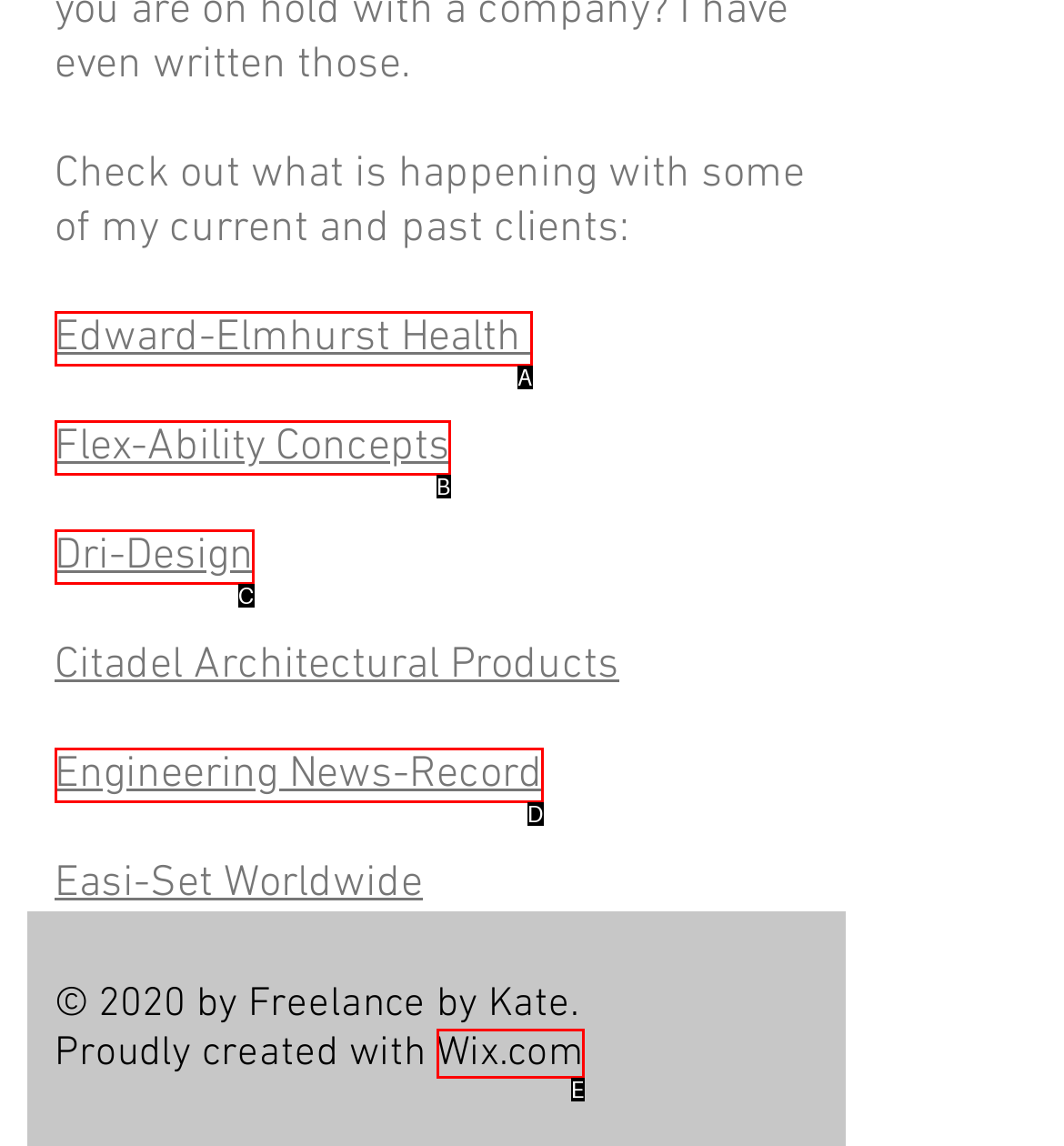Find the option that fits the given description: Edward-Elmhurst Health
Answer with the letter representing the correct choice directly.

A